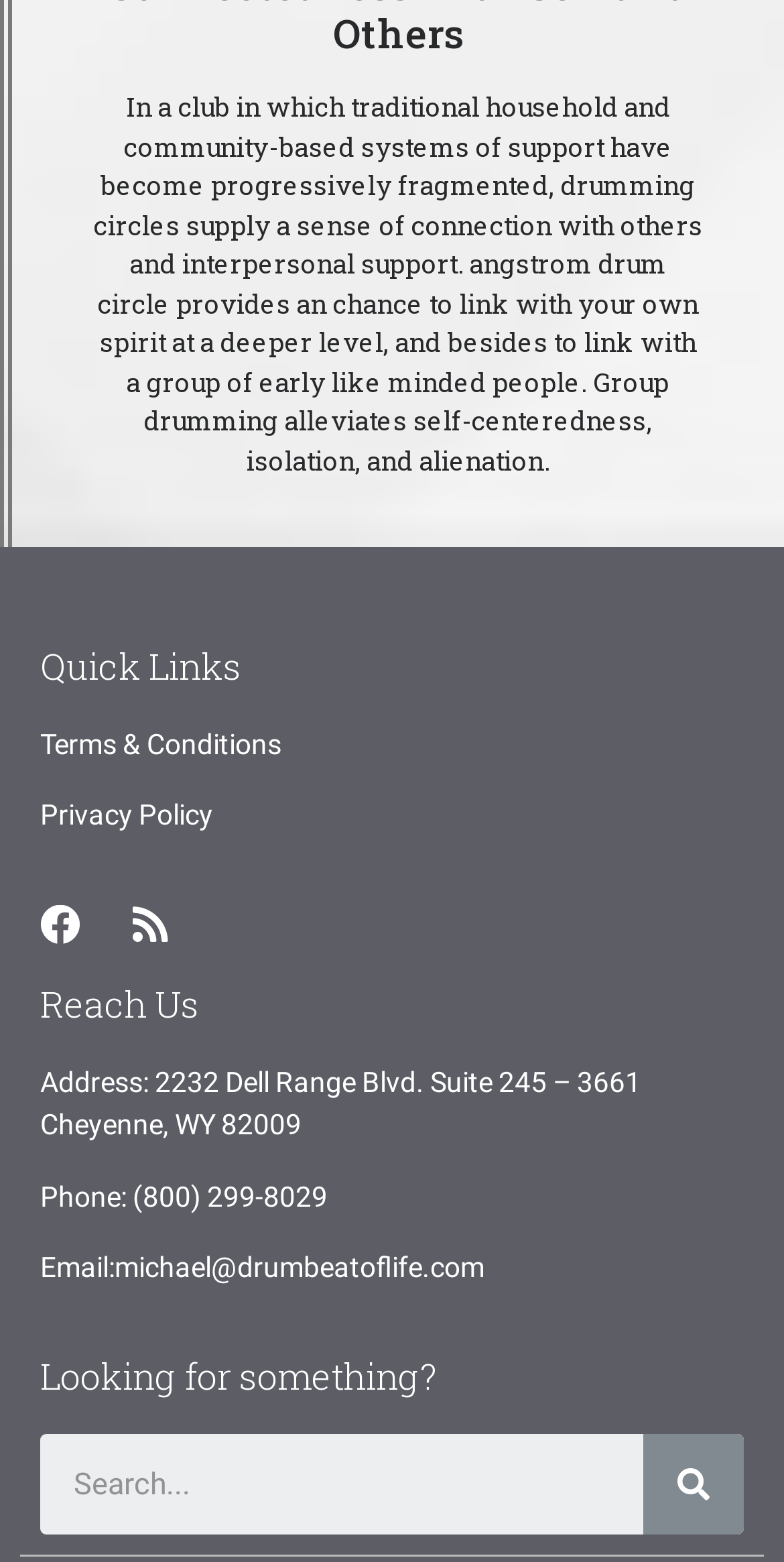What is the purpose of a drum circle?
Please look at the screenshot and answer using one word or phrase.

Sense of connection and support